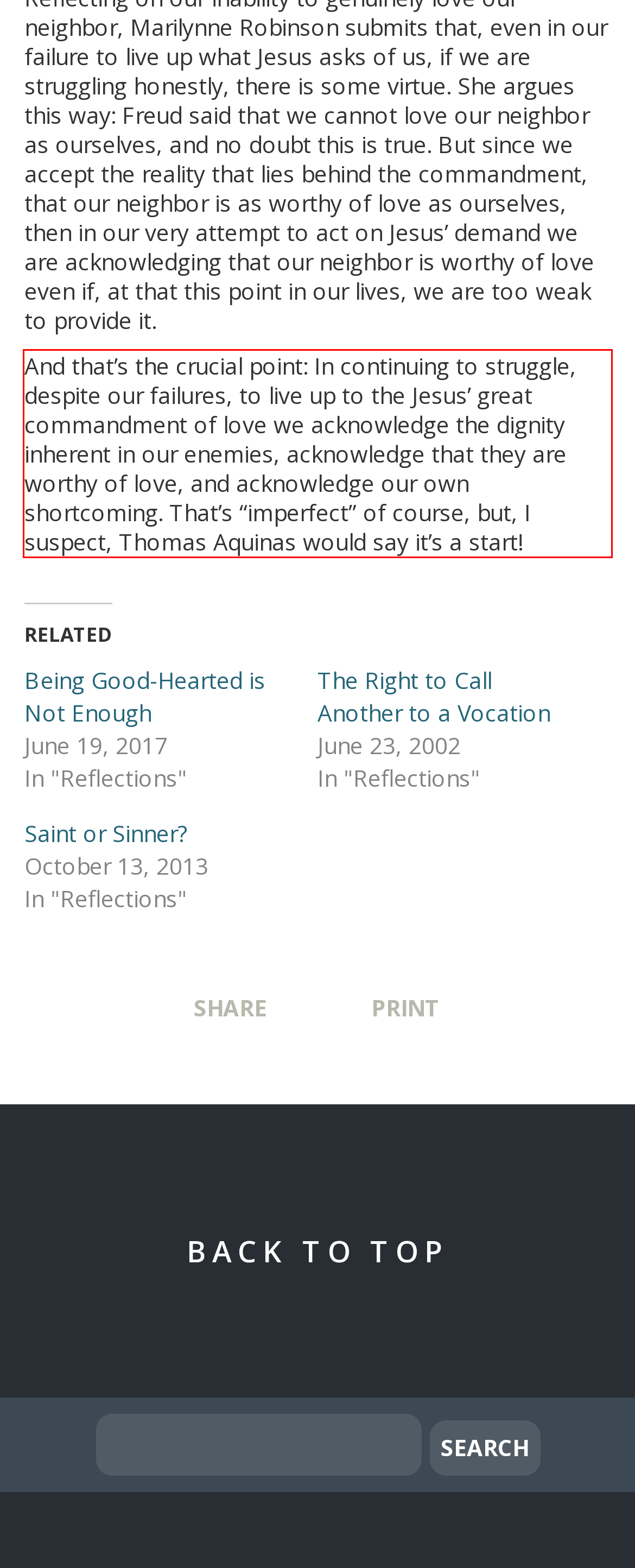You have a screenshot with a red rectangle around a UI element. Recognize and extract the text within this red bounding box using OCR.

And that’s the crucial point: In continuing to struggle, despite our failures, to live up to the Jesus’ great commandment of love we acknowledge the dignity inherent in our enemies, acknowledge that they are worthy of love, and acknowledge our own shortcoming. That’s “imperfect” of course, but, I suspect, Thomas Aquinas would say it’s a start!